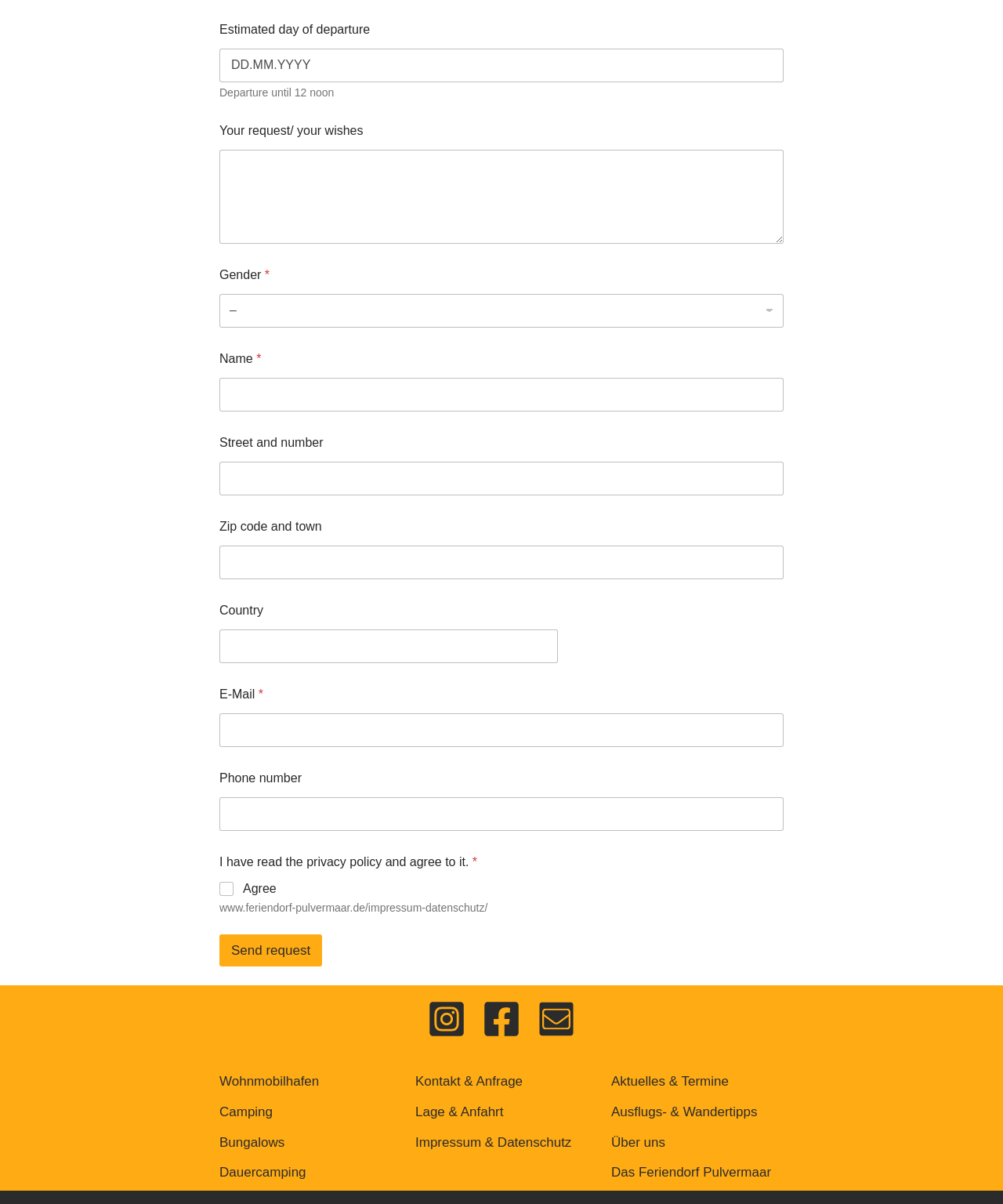What is the purpose of this webpage?
Answer the question with as much detail as you can, using the image as a reference.

Based on the webpage structure and the presence of various input fields, it appears that the purpose of this webpage is to send a request or inquiry to the Feriendorf Pulvermaar, likely related to booking or reservation.